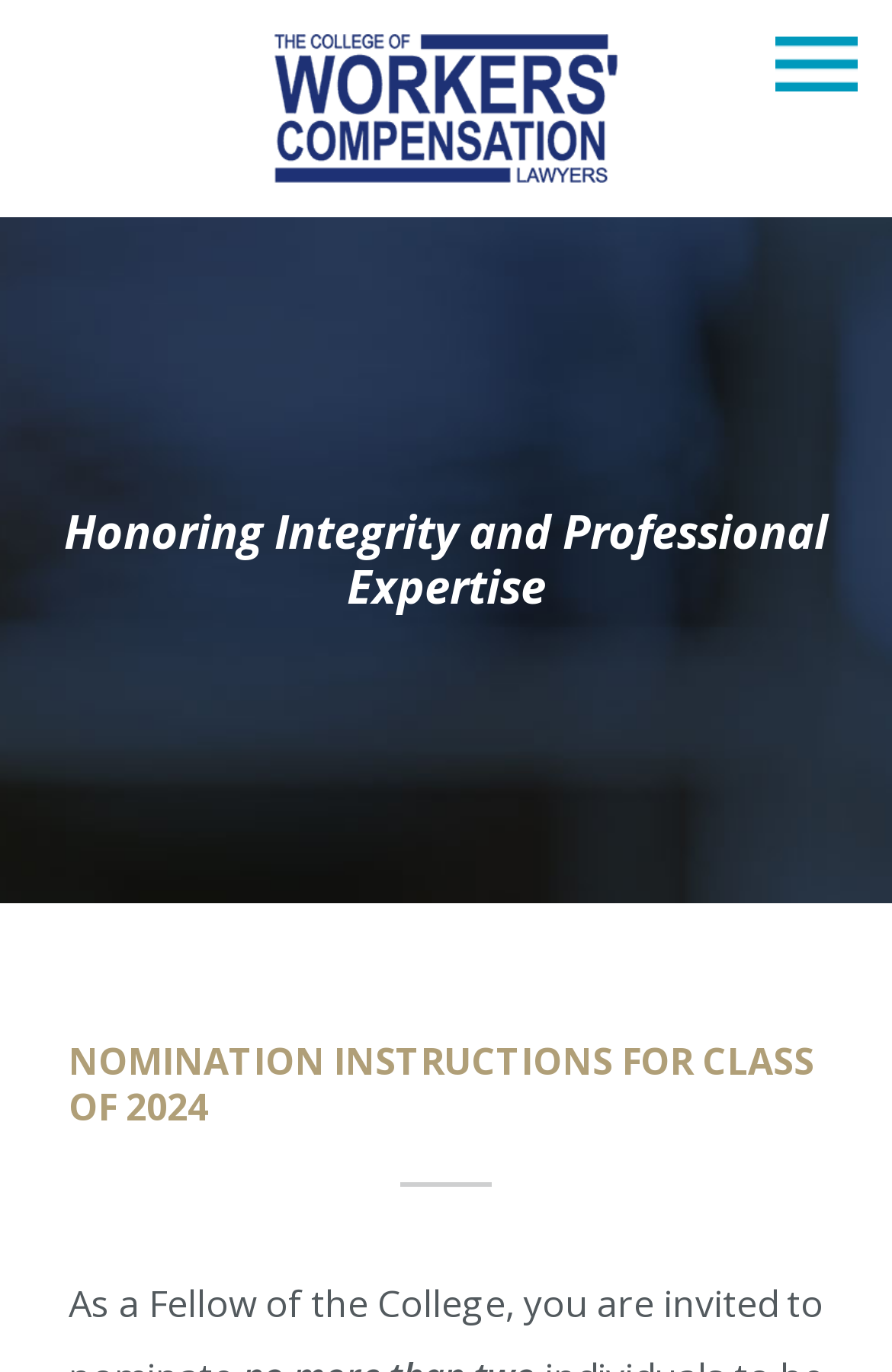Find and provide the bounding box coordinates for the UI element described with: "alt="CWCL"".

[0.308, 0.058, 0.692, 0.095]